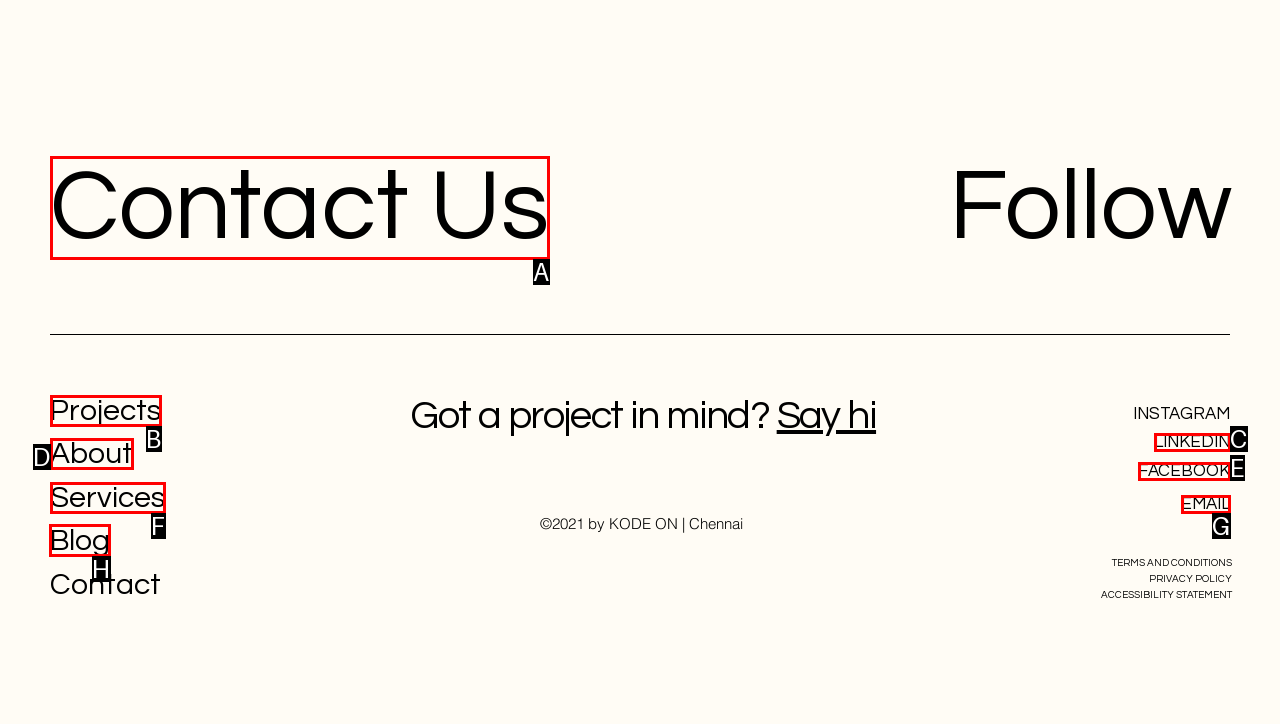Which UI element should you click on to achieve the following task: Read the blog? Provide the letter of the correct option.

H